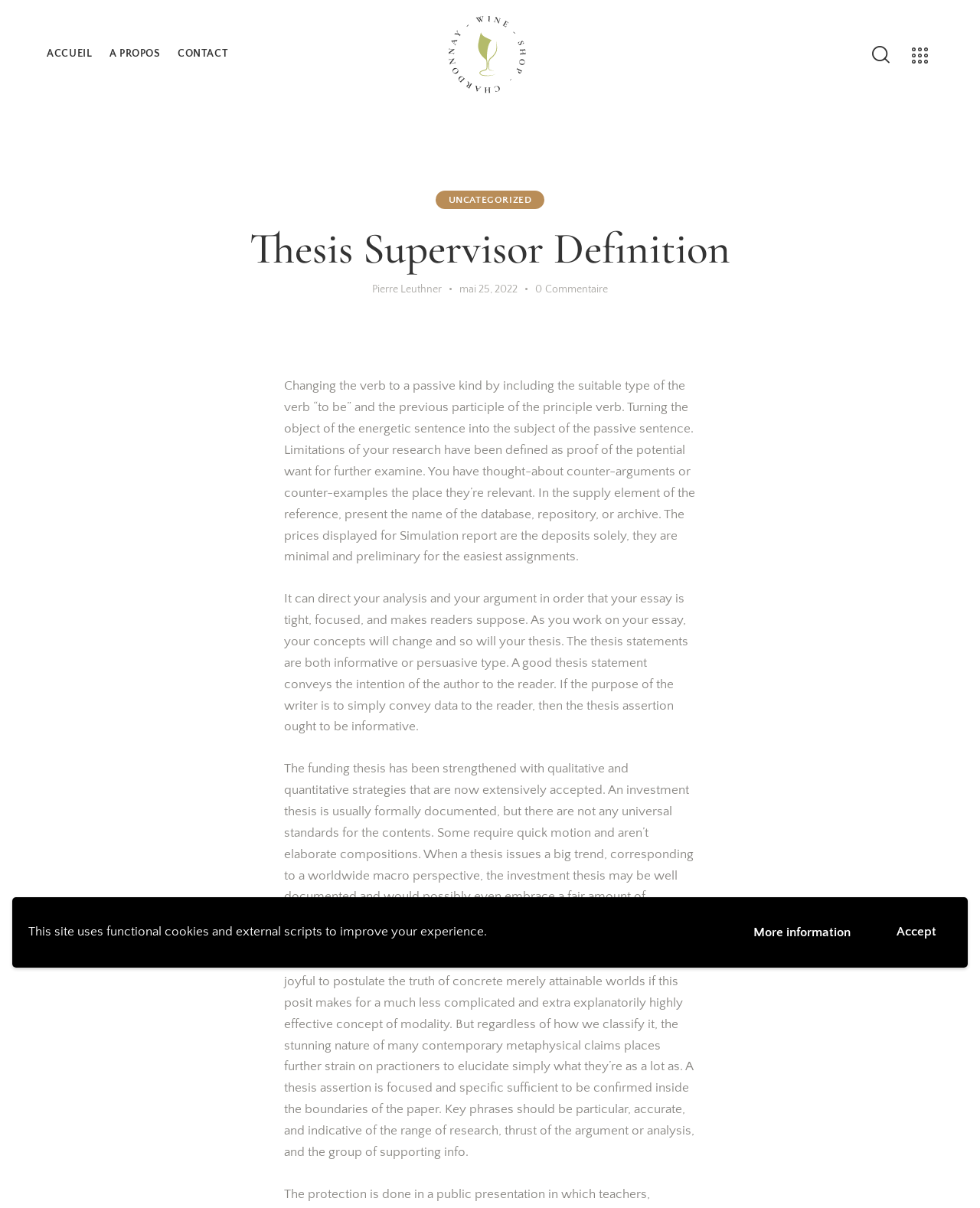Extract the top-level heading from the webpage and provide its text.

Thesis Supervisor Definition